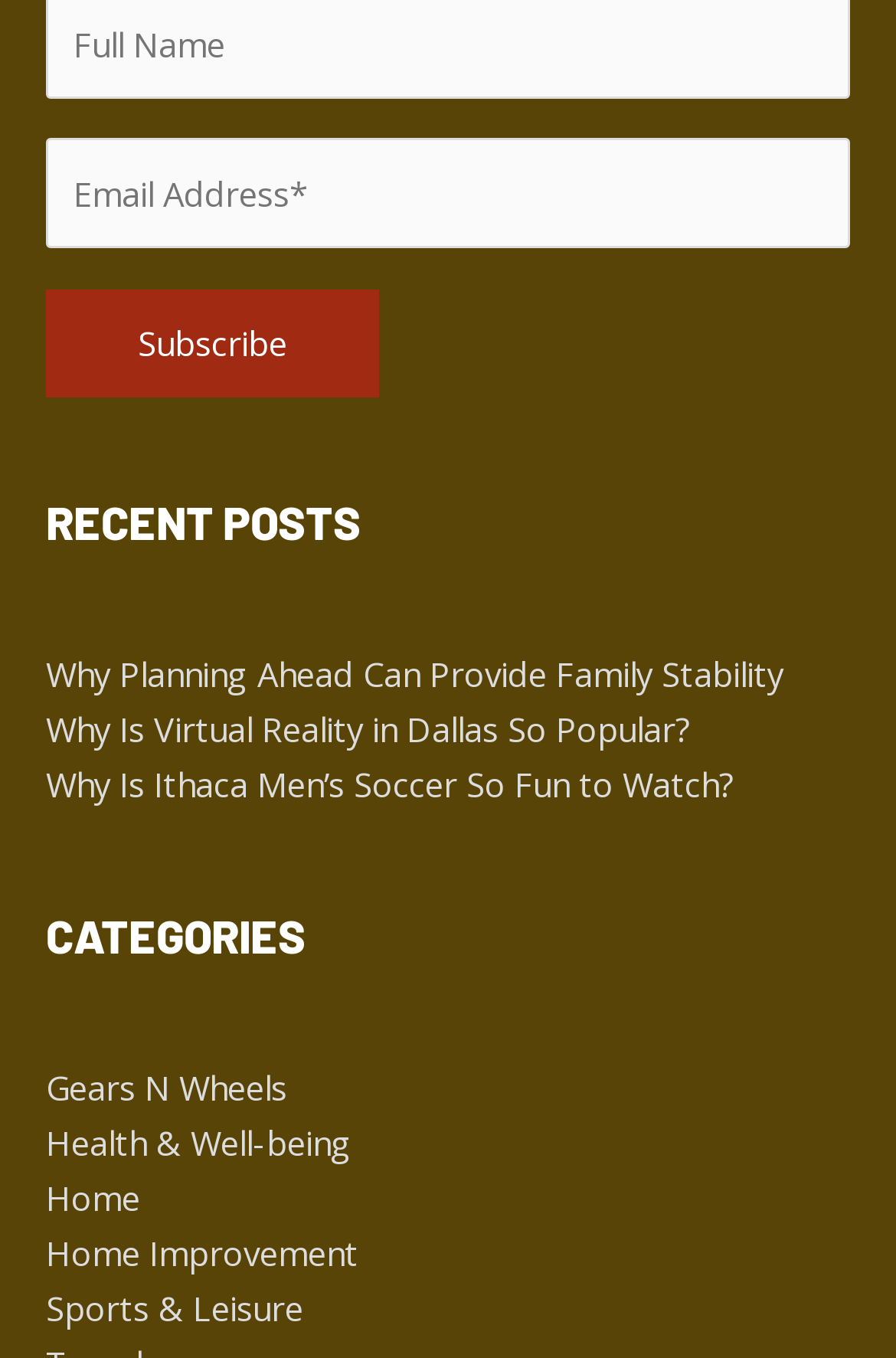Please find the bounding box coordinates of the element that must be clicked to perform the given instruction: "Check out Home Improvement articles". The coordinates should be four float numbers from 0 to 1, i.e., [left, top, right, bottom].

[0.051, 0.905, 0.4, 0.939]